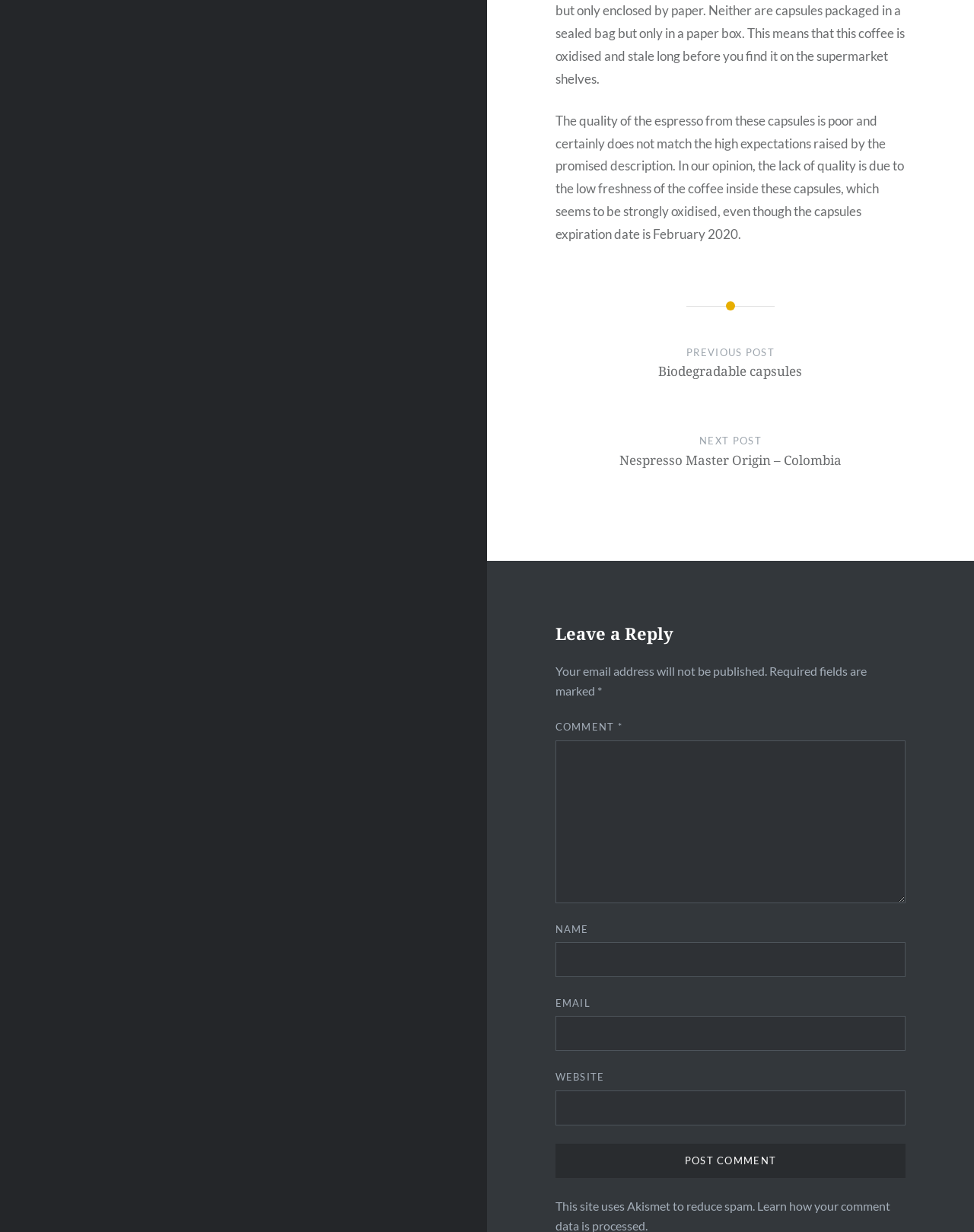Using the information from the screenshot, answer the following question thoroughly:
What is the origin of the coffee?

The origin of the coffee can be found in the link element with ID 162, which says 'Origin:Colombia'.